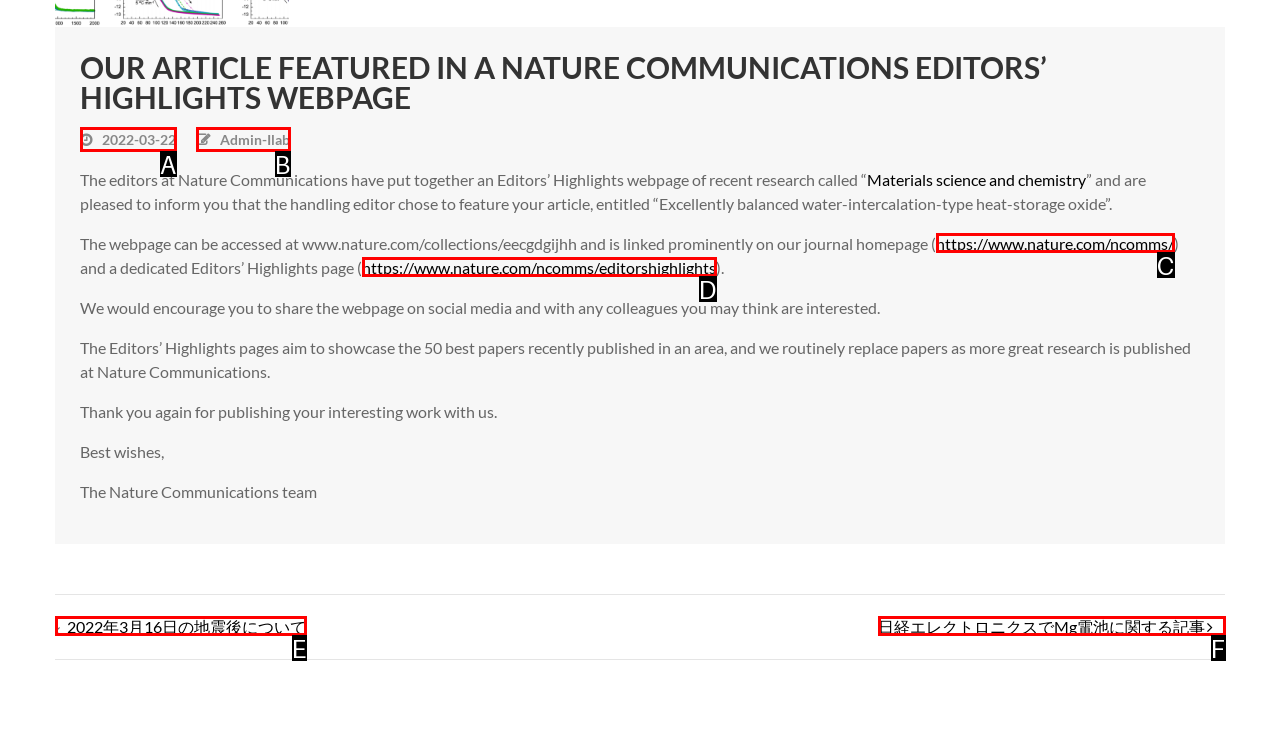Select the option that matches this description: admin-ilab
Answer by giving the letter of the chosen option.

B